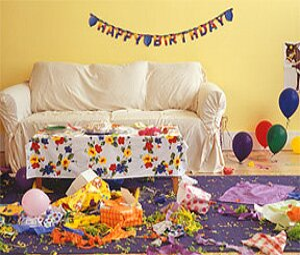What is the color of the wall with the banner? Using the information from the screenshot, answer with a single word or phrase.

Bright yellow